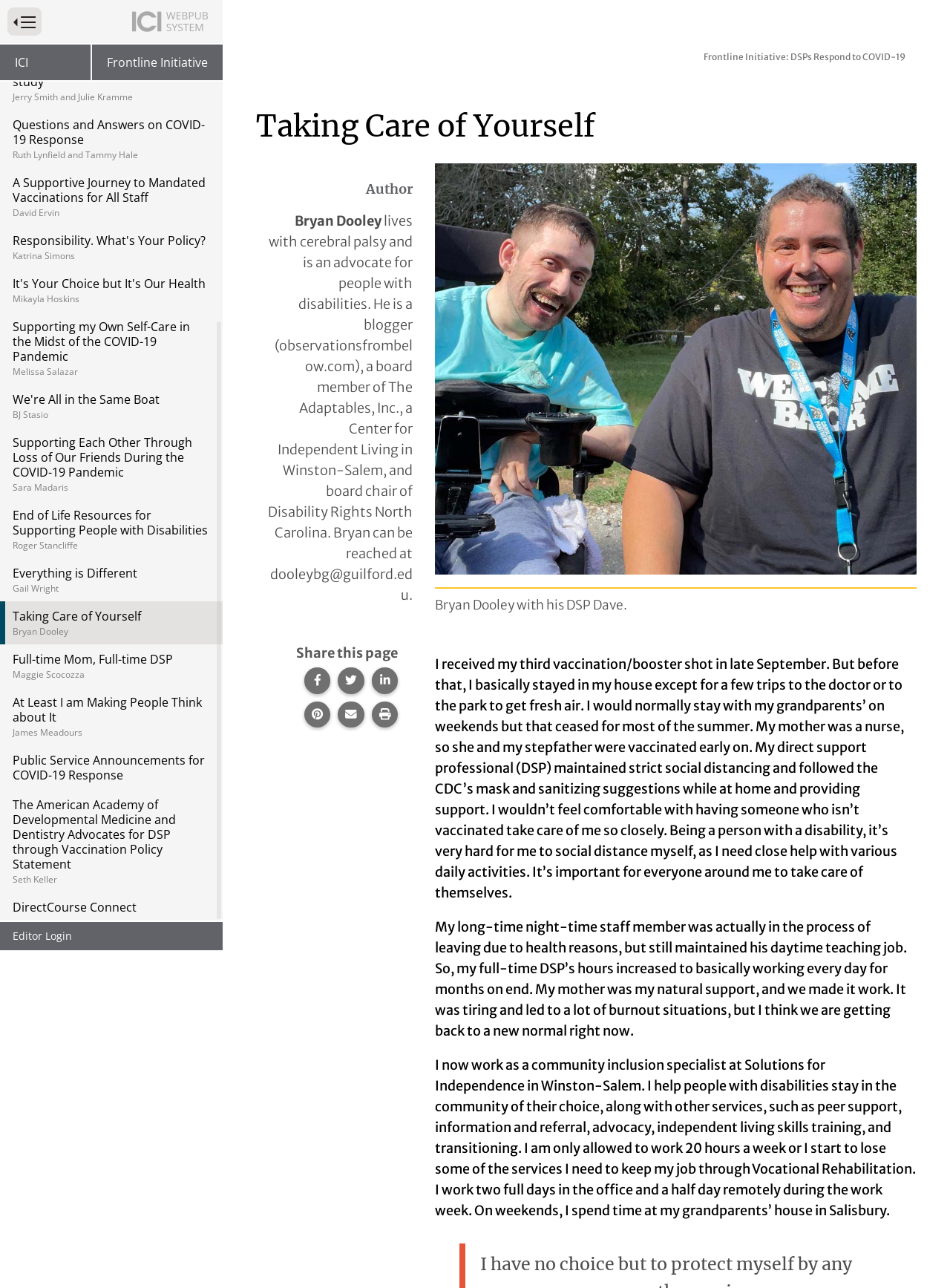Specify the bounding box coordinates of the area to click in order to follow the given instruction: "Print this page."

[0.391, 0.544, 0.419, 0.565]